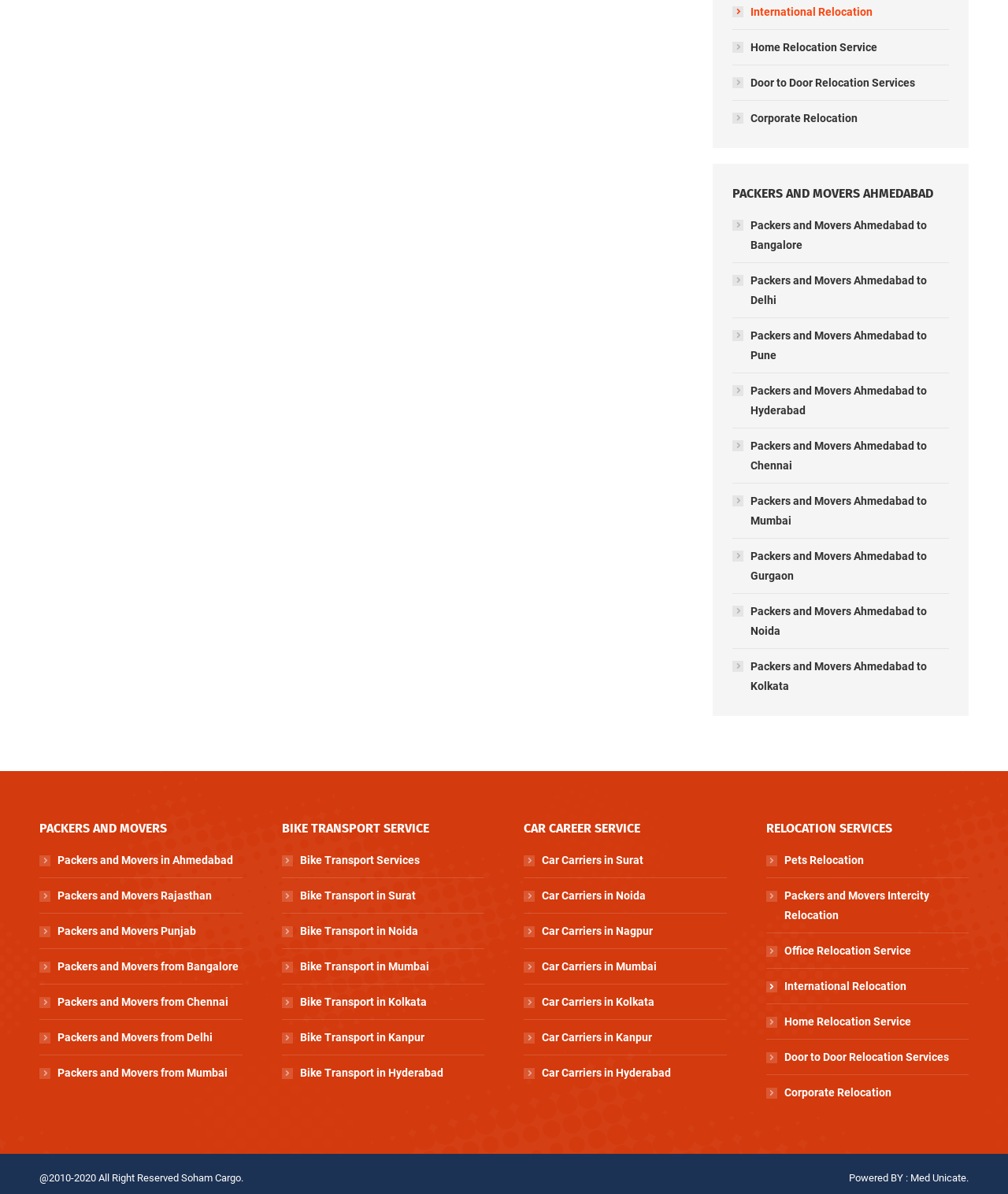Pinpoint the bounding box coordinates of the area that should be clicked to complete the following instruction: "View Packers and Movers Ahmedabad to Bangalore". The coordinates must be given as four float numbers between 0 and 1, i.e., [left, top, right, bottom].

[0.727, 0.181, 0.941, 0.214]